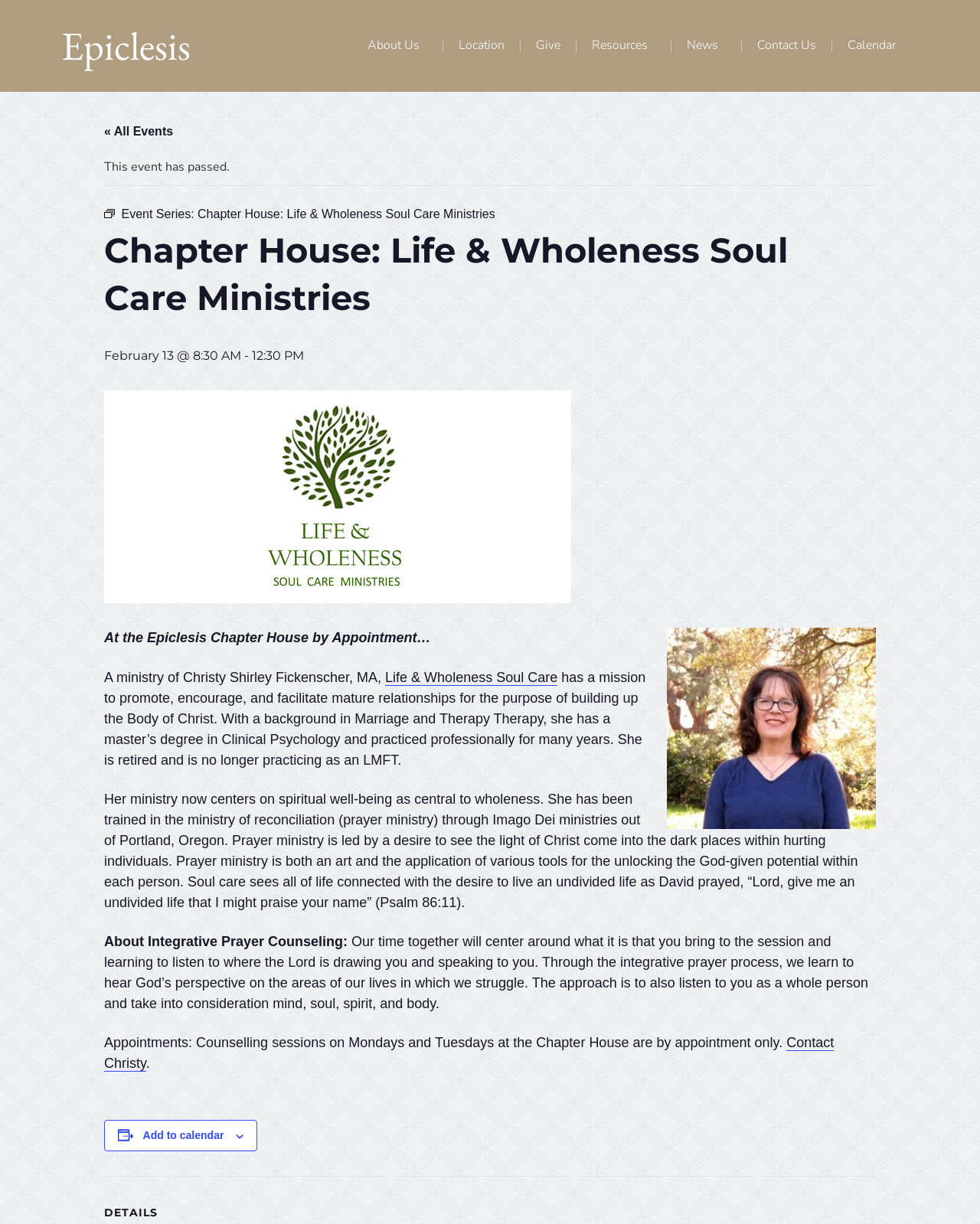What is the focus of the prayer ministry?
Using the image as a reference, deliver a detailed and thorough answer to the question.

I found the answer by reading the text content of the webpage, specifically the sentence 'Prayer ministry is both an art and the application of various tools for the unlocking the God-given potential within each person.' which states the focus of the prayer ministry.